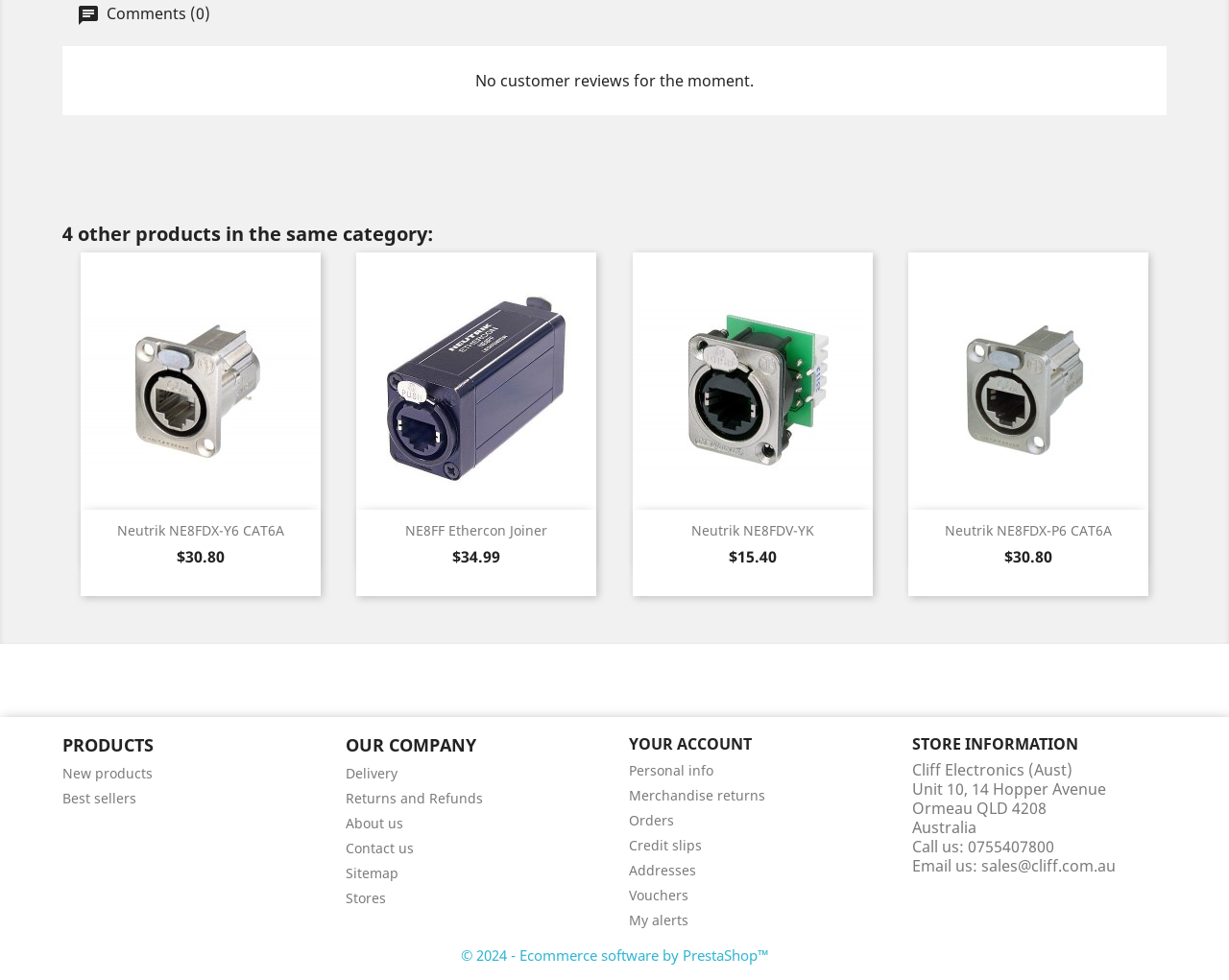Find the bounding box coordinates for the area that should be clicked to accomplish the instruction: "Contact us via email".

[0.798, 0.873, 0.908, 0.895]